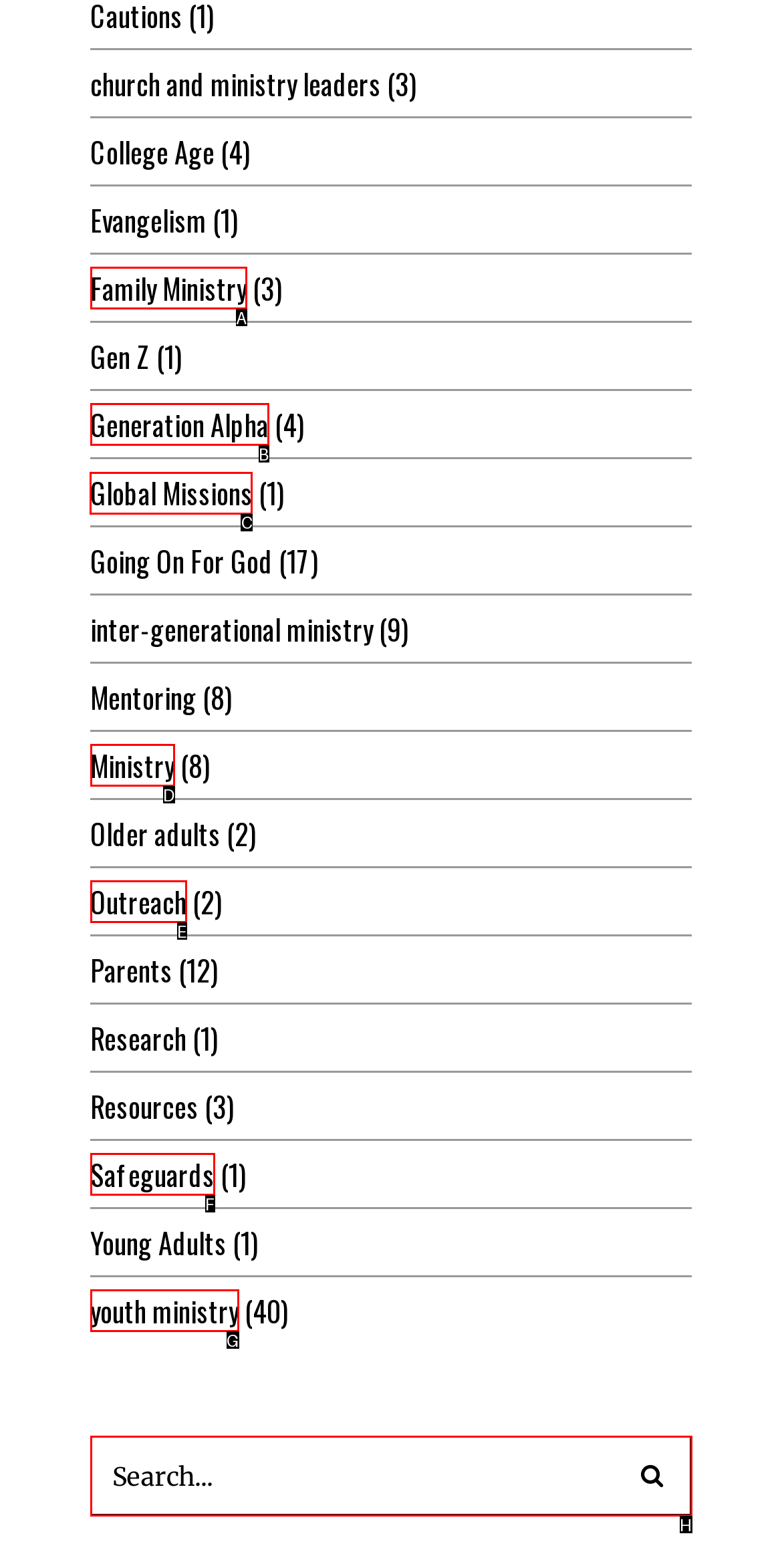Tell me which one HTML element I should click to complete the following task: Visit 'Global Missions' Answer with the option's letter from the given choices directly.

C